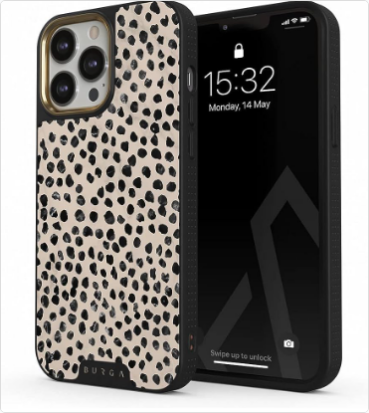Provide a comprehensive description of the image.

The image features a stylish Burga phone case showcasing a chic design with a speckled pattern in black and beige, perfectly suited for modern smartphones. The case is artistically smart, combining functionality with aesthetic appeal, reflecting the brand's emphasis on individuality. In the background, the phone screen displays a digital lock screen with the time set to 15:32 on a Monday, May 14. This image encapsulates the essence of Burga phone cases, merging protective features with a trendy appearance, appealing to those looking to make a fashion statement with their mobile devices.